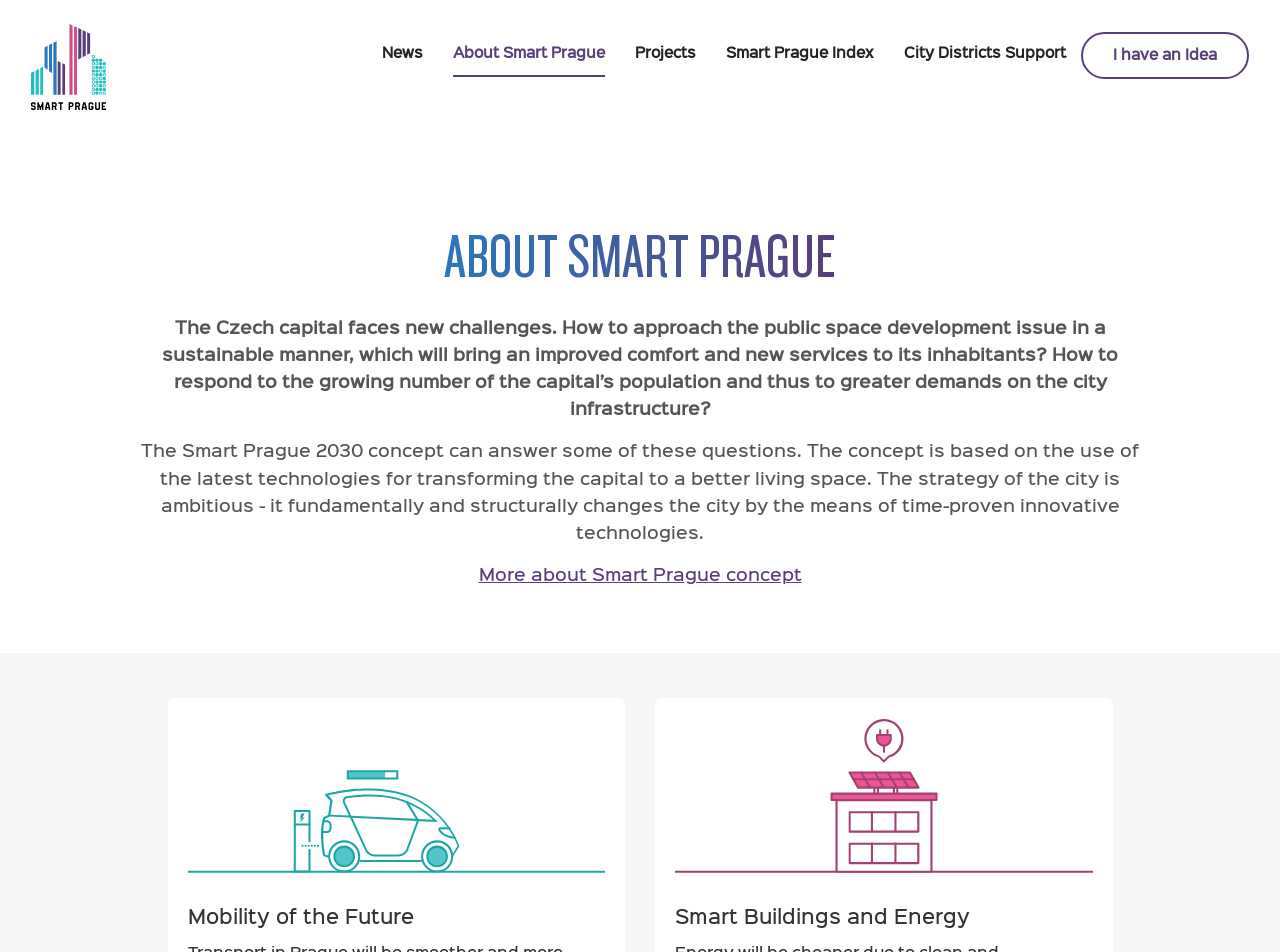How many links are there on the top navigation bar?
Provide a concise answer using a single word or phrase based on the image.

6